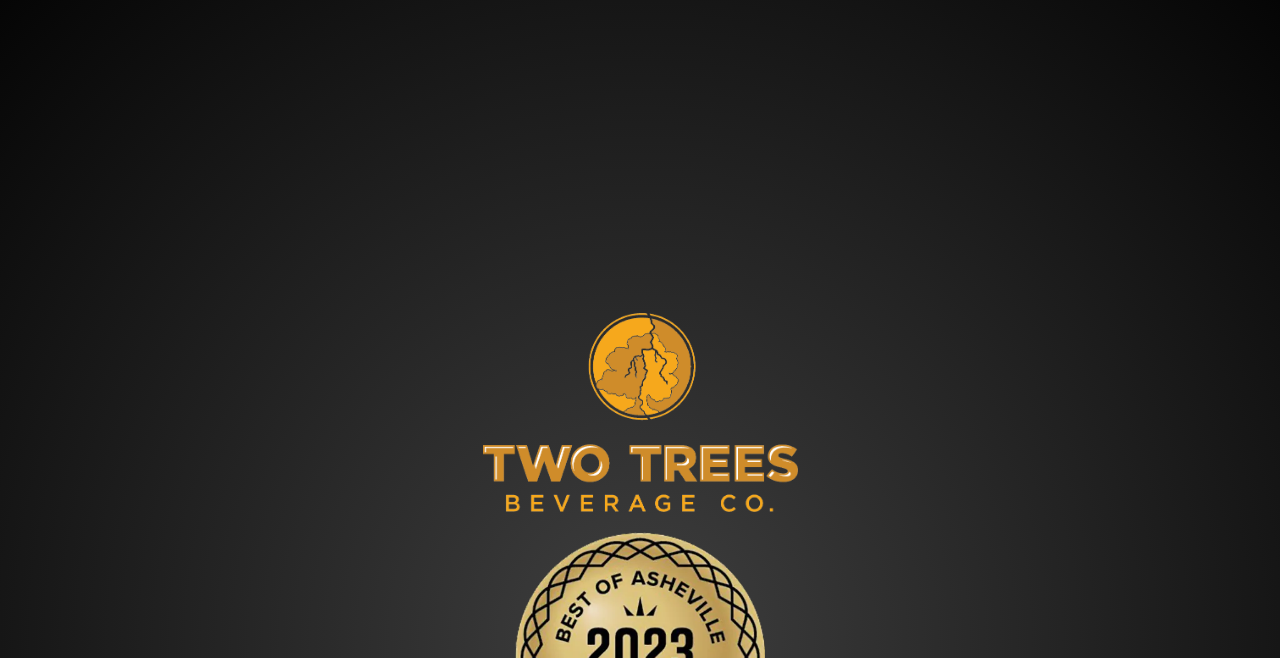Please answer the following question using a single word or phrase: 
How many navigation links are on the top of the webpage?

6